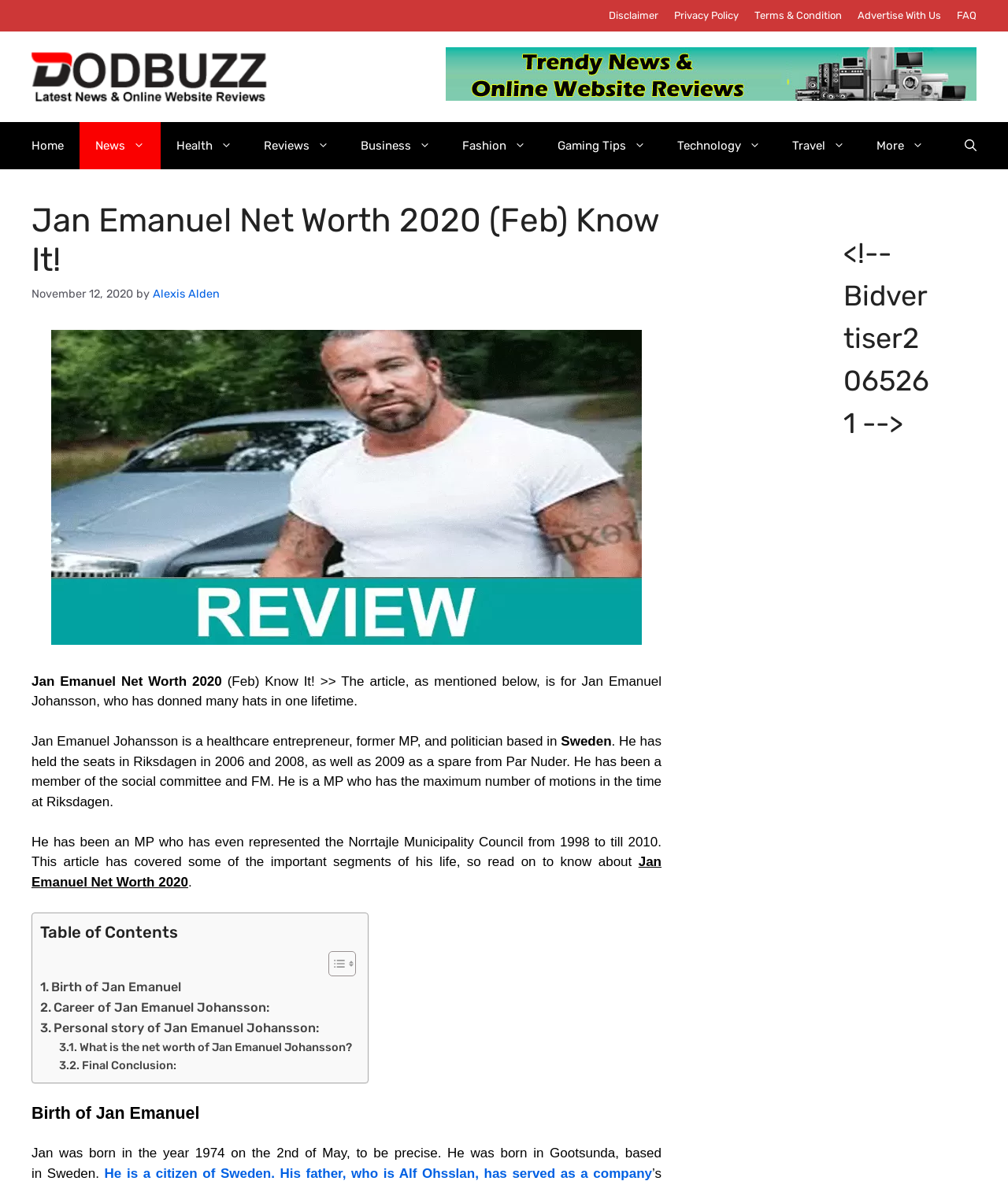Locate the bounding box coordinates of the region to be clicked to comply with the following instruction: "Click on the 'Disclaimer' link". The coordinates must be four float numbers between 0 and 1, in the form [left, top, right, bottom].

[0.604, 0.008, 0.653, 0.018]